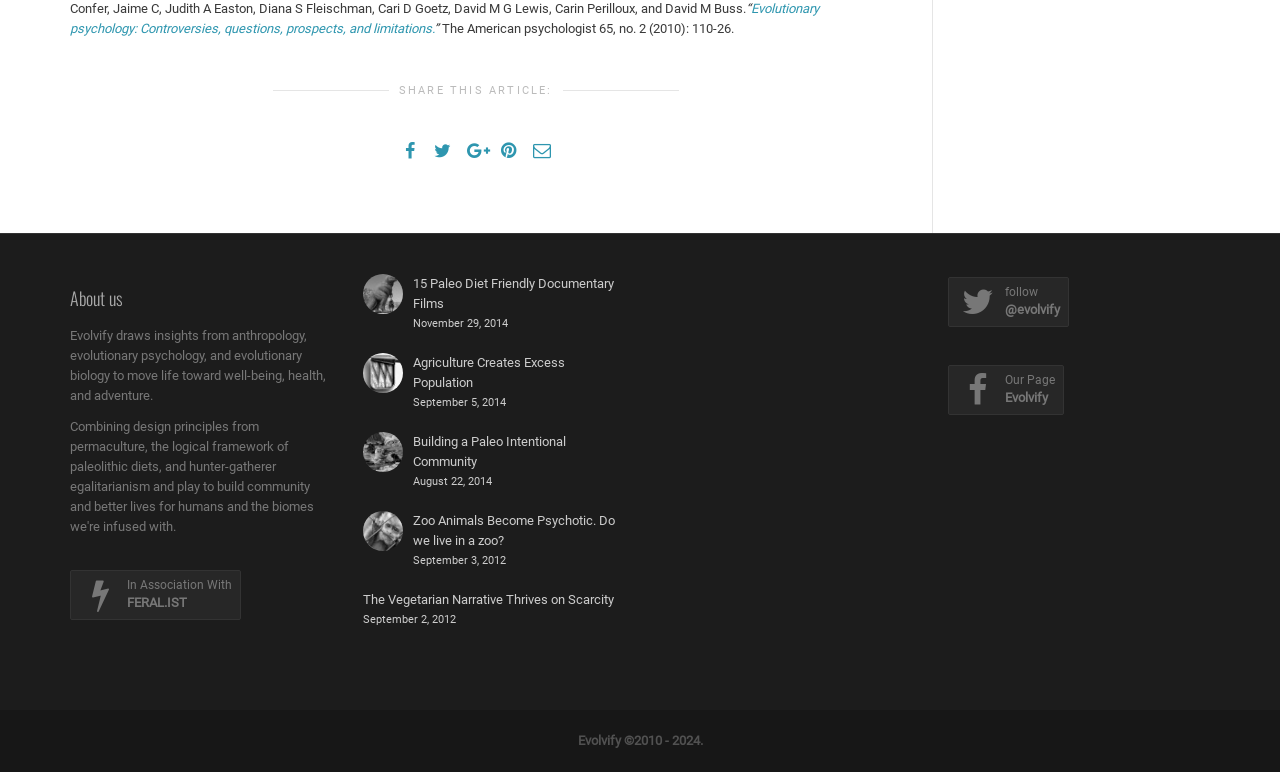Based on the visual content of the image, answer the question thoroughly: What is the name of the authors?

The authors' names are mentioned in the static text element with ID 274, which is located at the top of the webpage.